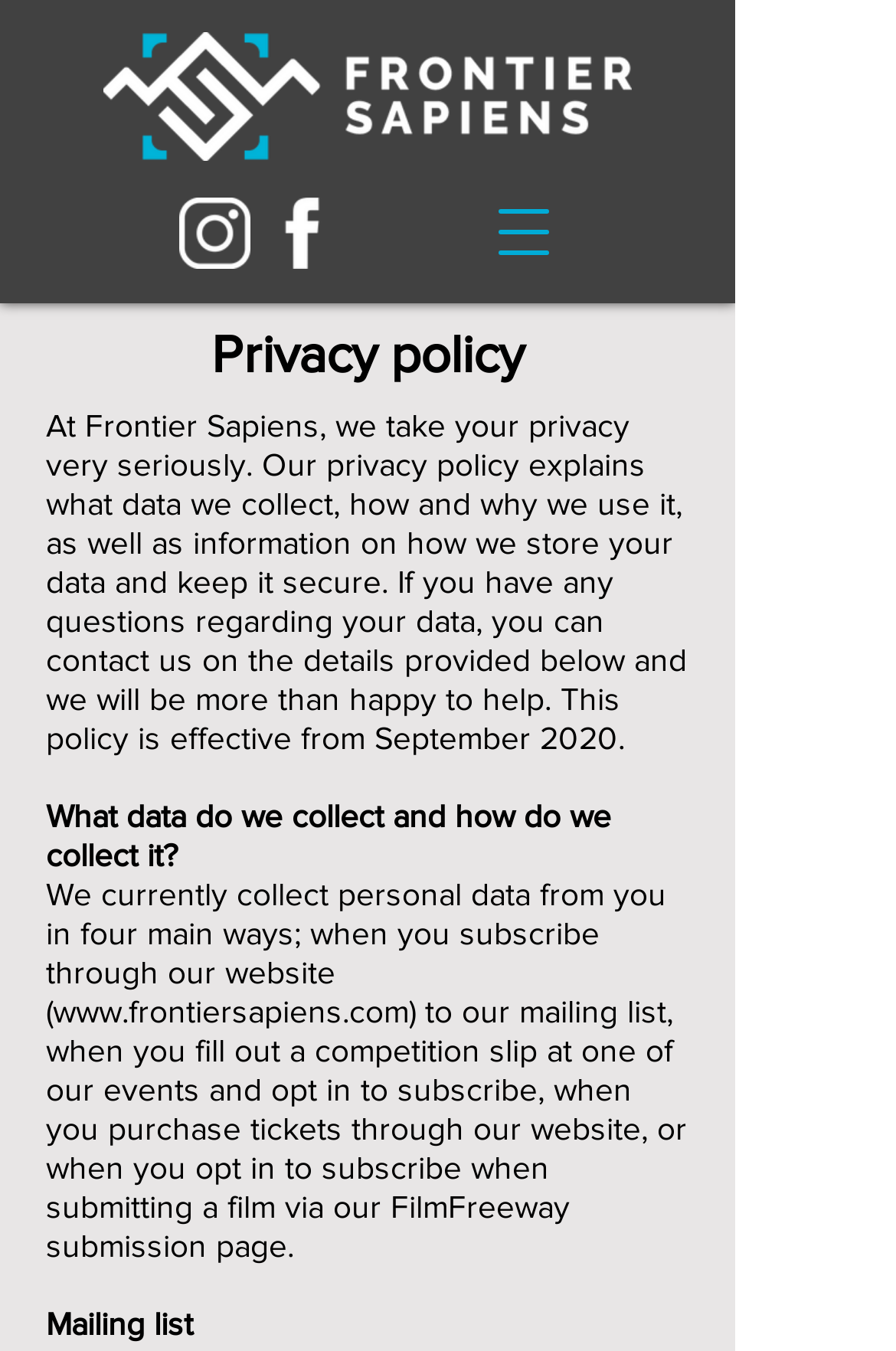Provide a short answer to the following question with just one word or phrase: How many ways does Frontier Sapiens collect personal data?

Four